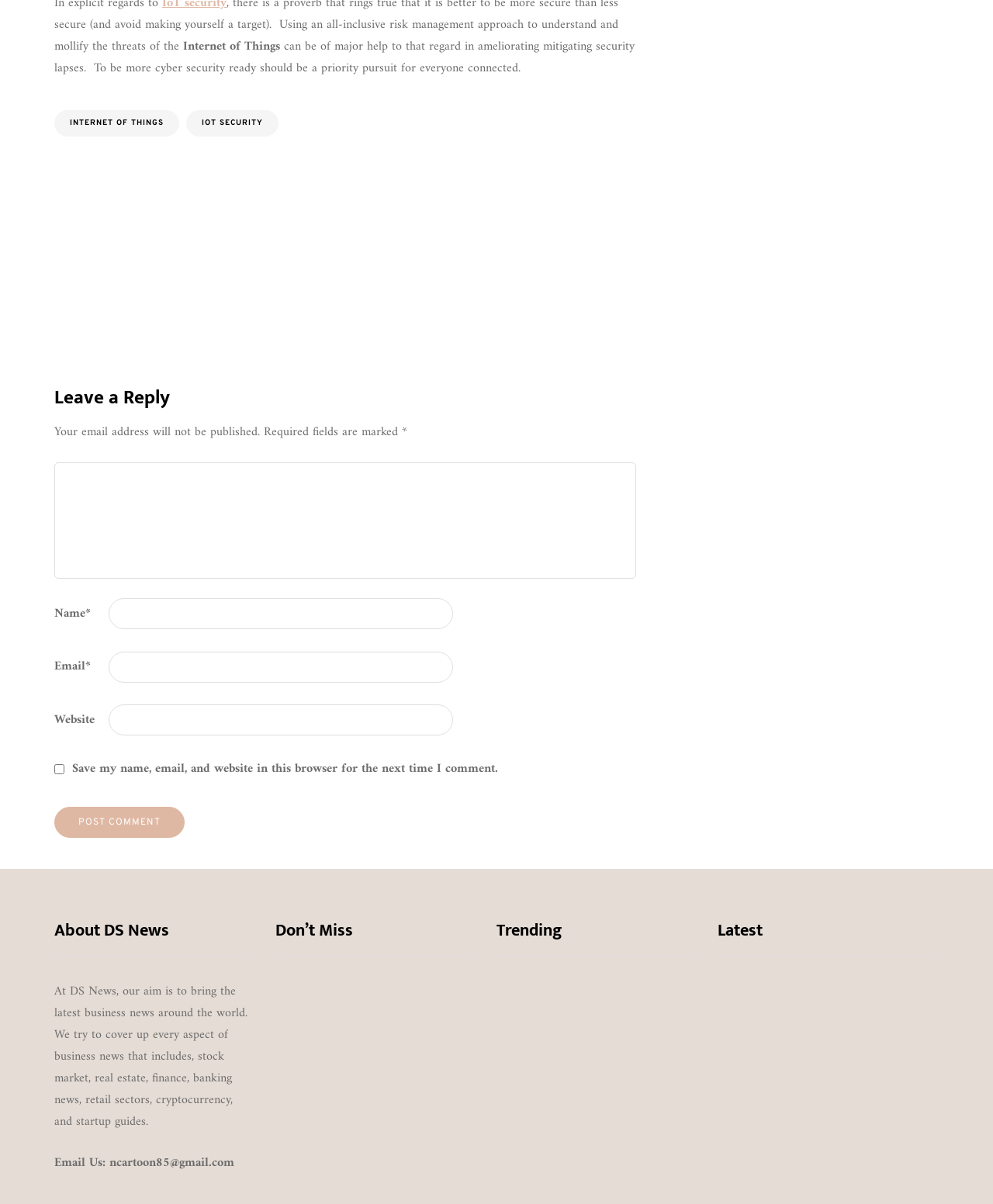Using the element description provided, determine the bounding box coordinates in the format (top-left x, top-left y, bottom-right x, bottom-right y). Ensure that all values are floating point numbers between 0 and 1. Element description: RALLY

None